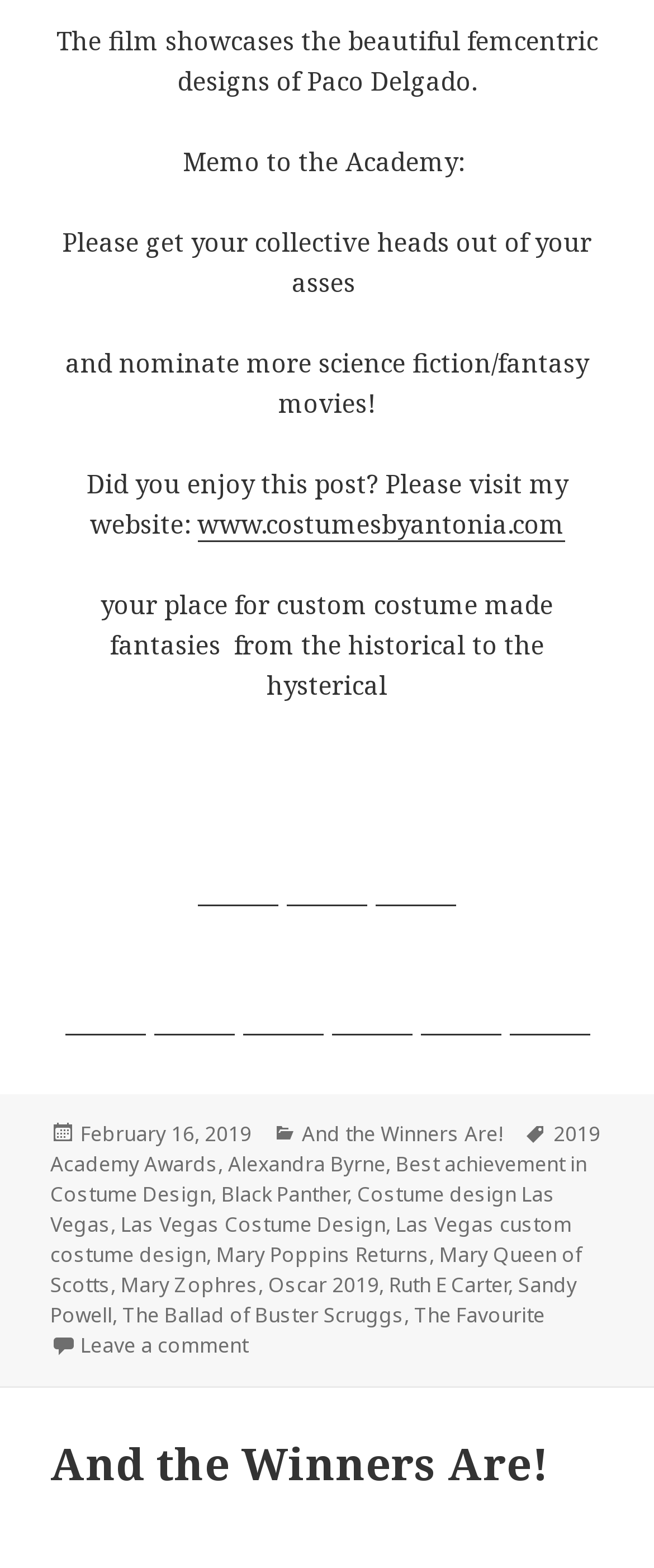Respond with a single word or phrase to the following question:
What is the category of the post?

And the Winners Are!